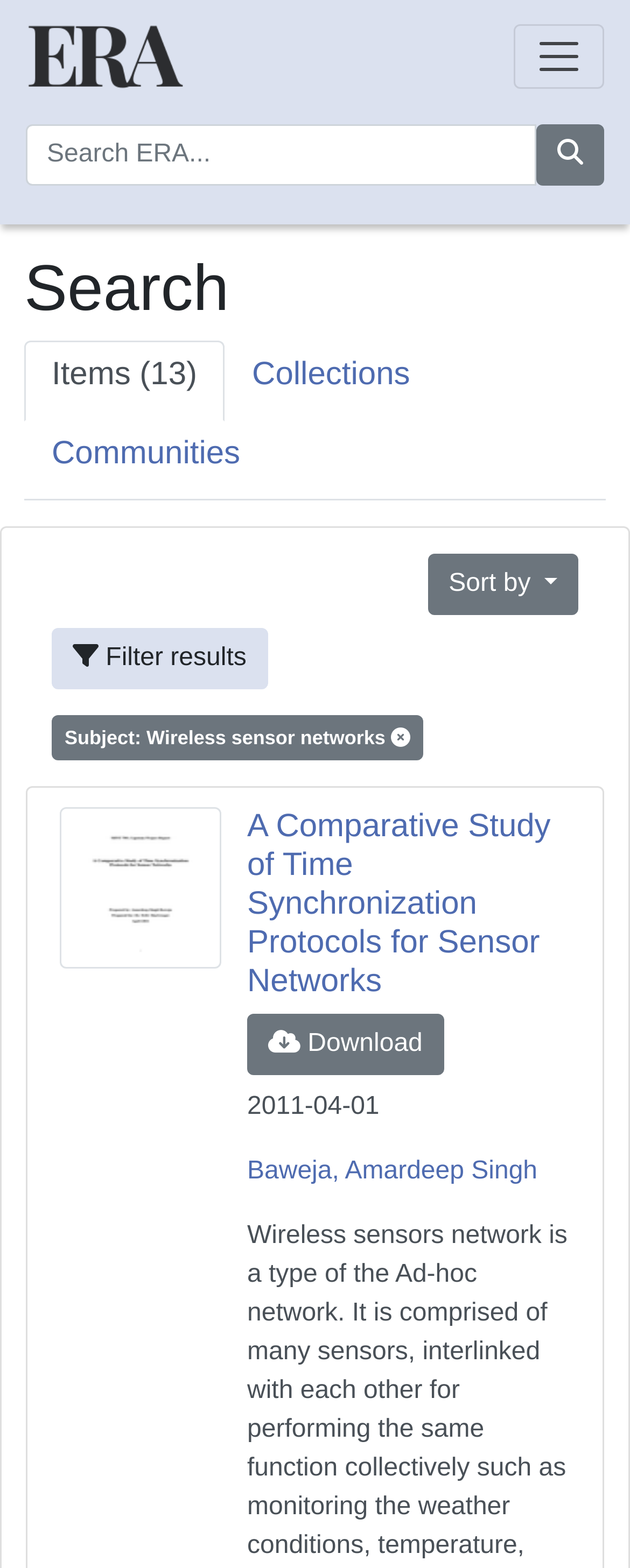Given the content of the image, can you provide a detailed answer to the question?
What is the title of the first search result?

The title of the first search result can be found in the heading 'A Comparative Study of Time Synchronization Protocols for Sensor Networks' which is located below the search box, indicating that the first search result is a study about time synchronization protocols for sensor networks.